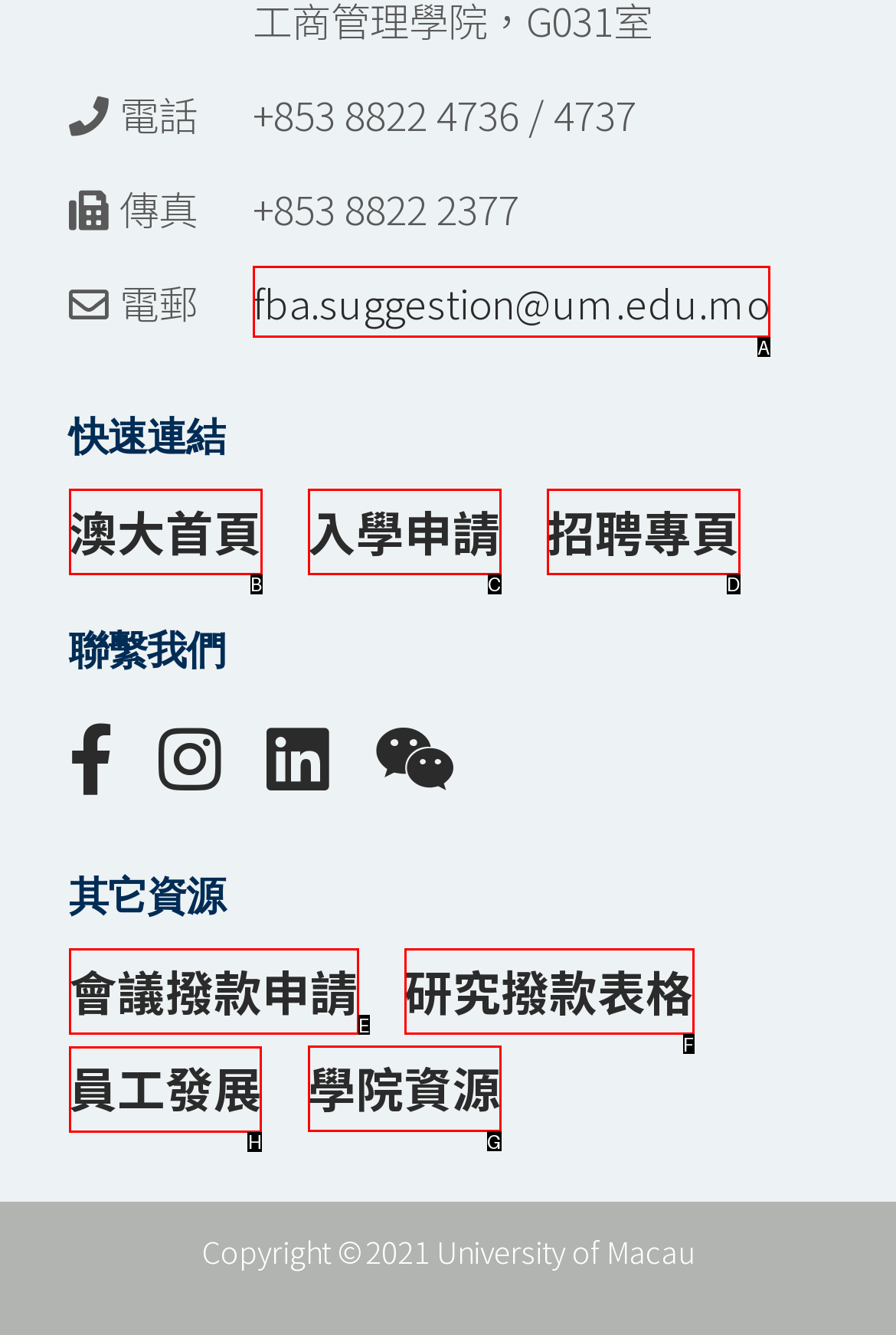Select the letter of the UI element you need to click to complete this task: go to the staff development page.

H